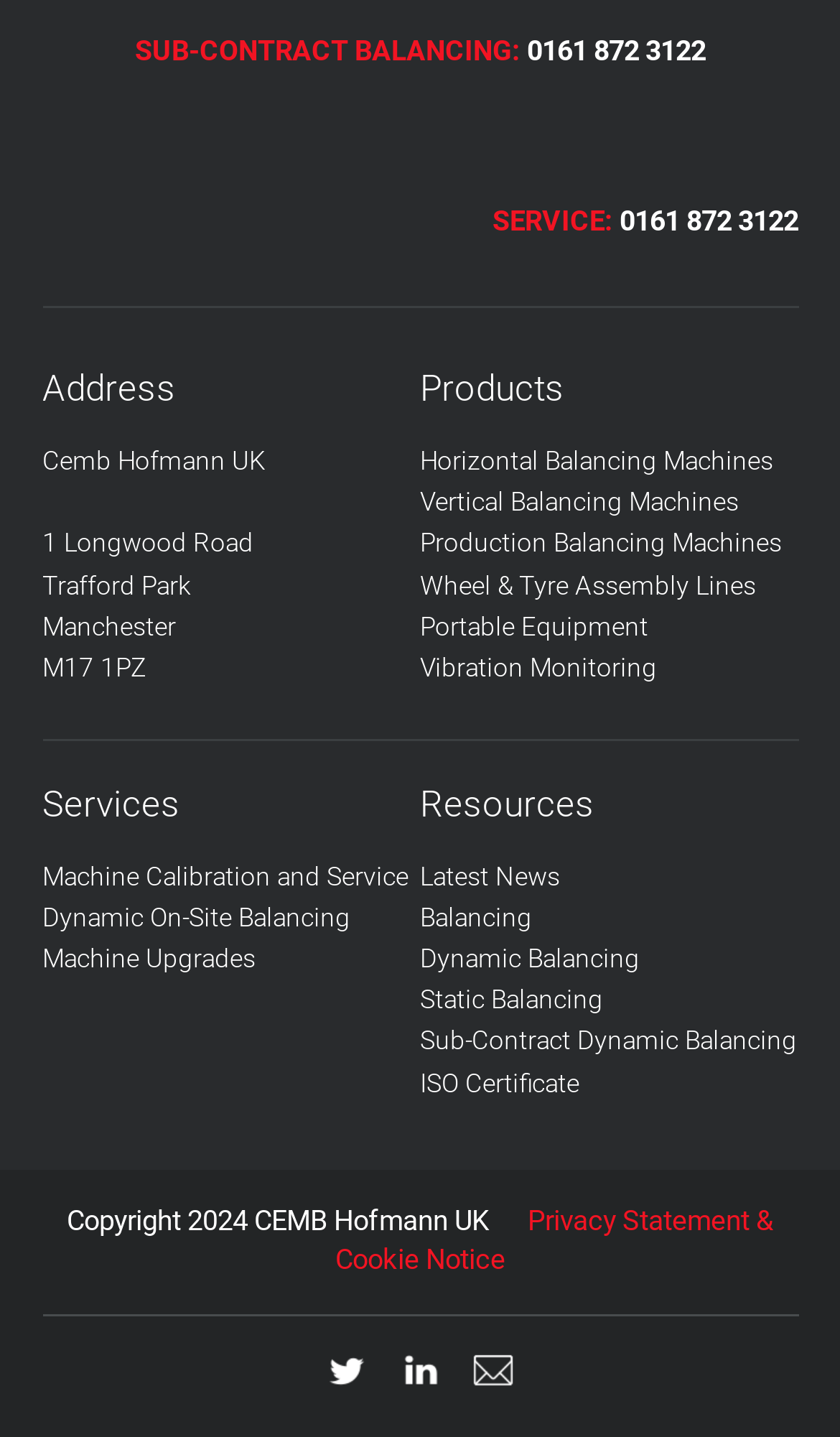Locate the bounding box of the UI element with the following description: "Sub-Contract Dynamic Balancing".

[0.5, 0.714, 0.949, 0.735]